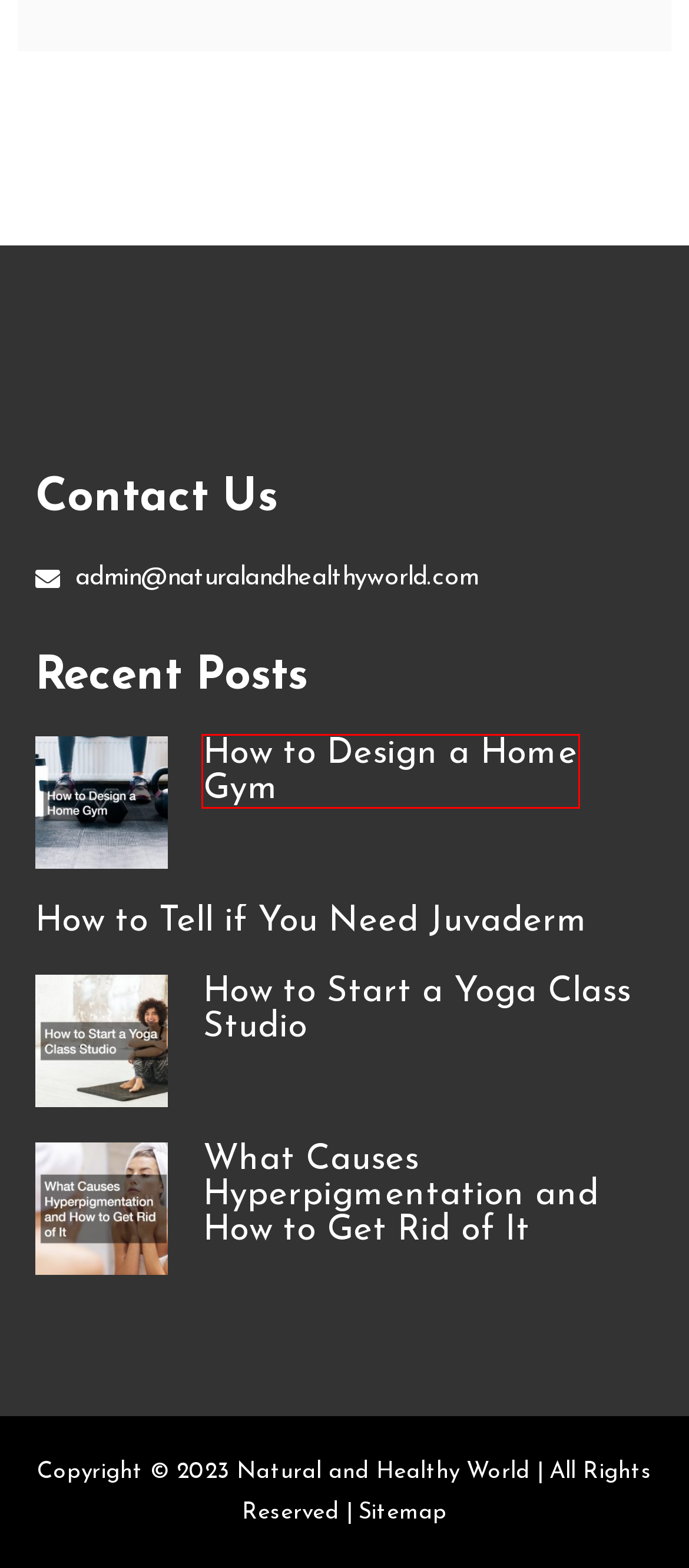Examine the webpage screenshot and identify the UI element enclosed in the red bounding box. Pick the webpage description that most accurately matches the new webpage after clicking the selected element. Here are the candidates:
A. March 29, 2023 - Natural and Healthy World
B. Trinity Dentist — Trinity Dental Arts — Trinity, FL
C. Keeping Everyone Safe and Healthy at Home - Natural and Healthy World
D. How to Design a Home Gym
E. What Causes Hyperpigmentation and How to Get Rid of It - Natural and Healthy World
F. Tips for Achieving and Maintaining a Fit Physique Natural and Healthy World -
G. How to Tell if You Need Juvaderm - Natural and Healthy World
H. How to Start a Yoga Class Studio - Natural and Healthy World

D